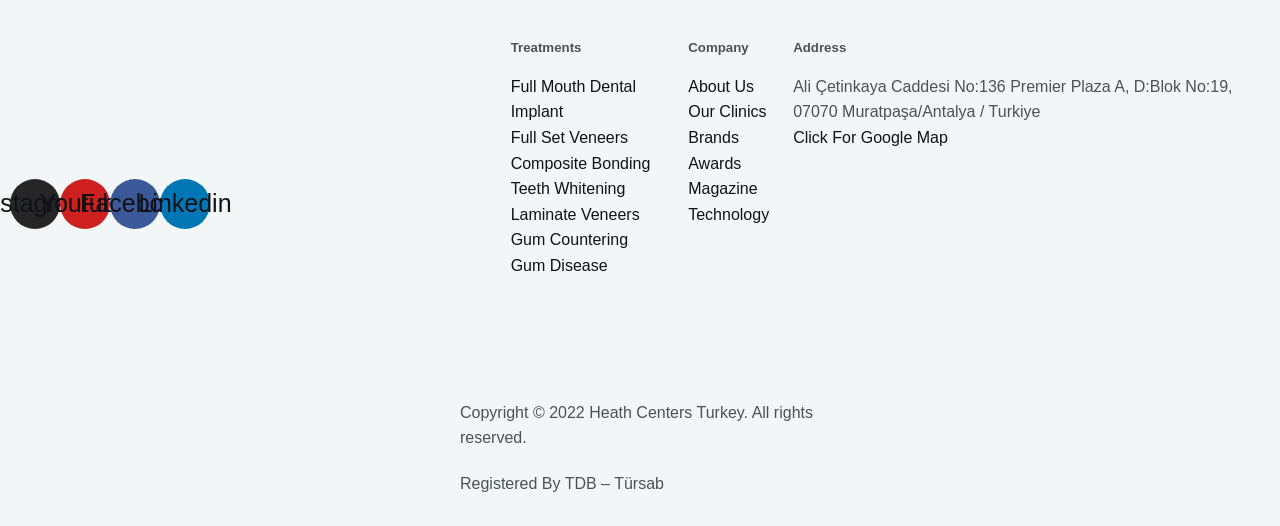Please respond to the question with a concise word or phrase:
What social media platforms are linked?

Youtube, Facebook, Linkedin